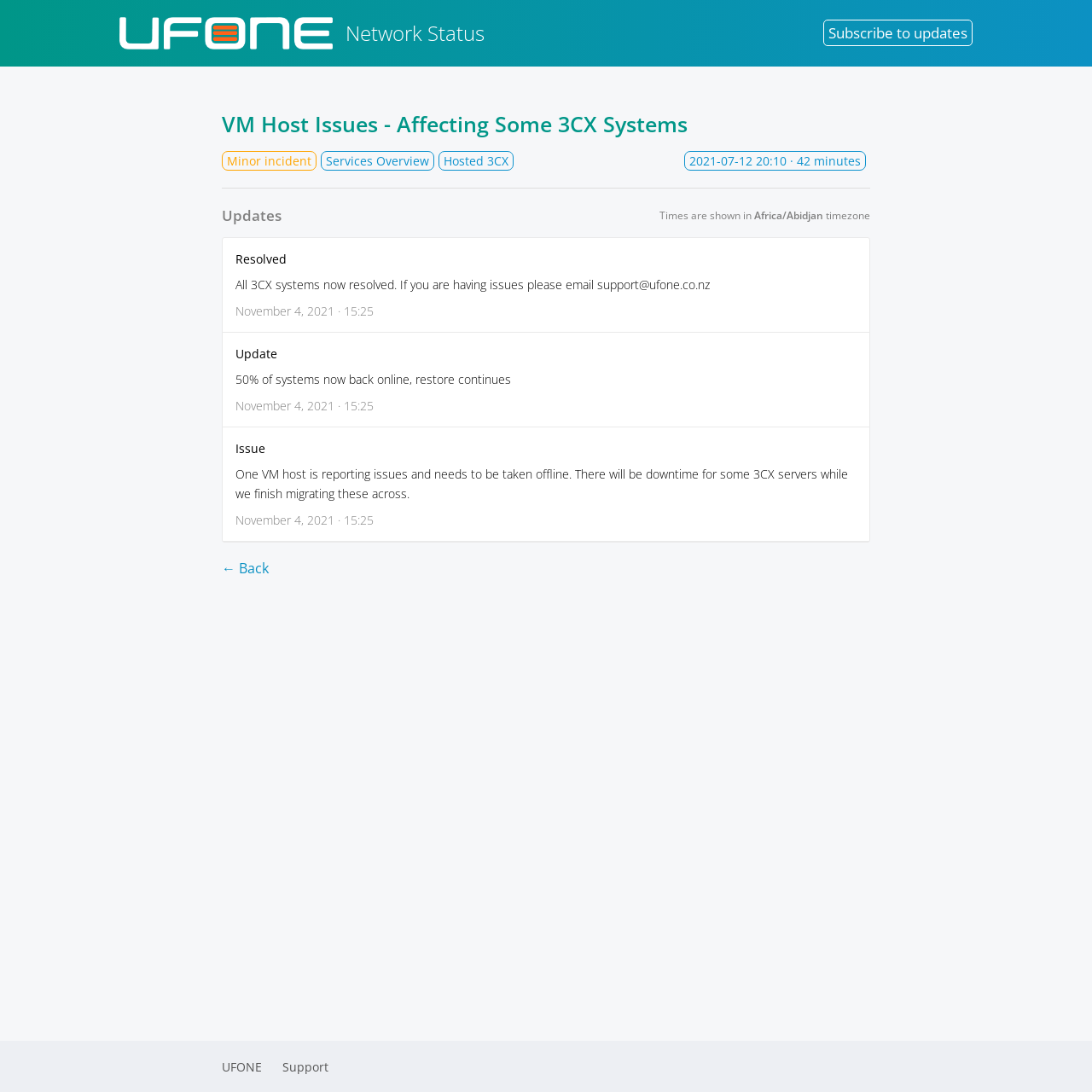Specify the bounding box coordinates of the element's area that should be clicked to execute the given instruction: "Go to Network Status". The coordinates should be four float numbers between 0 and 1, i.e., [left, top, right, bottom].

[0.109, 0.016, 0.444, 0.045]